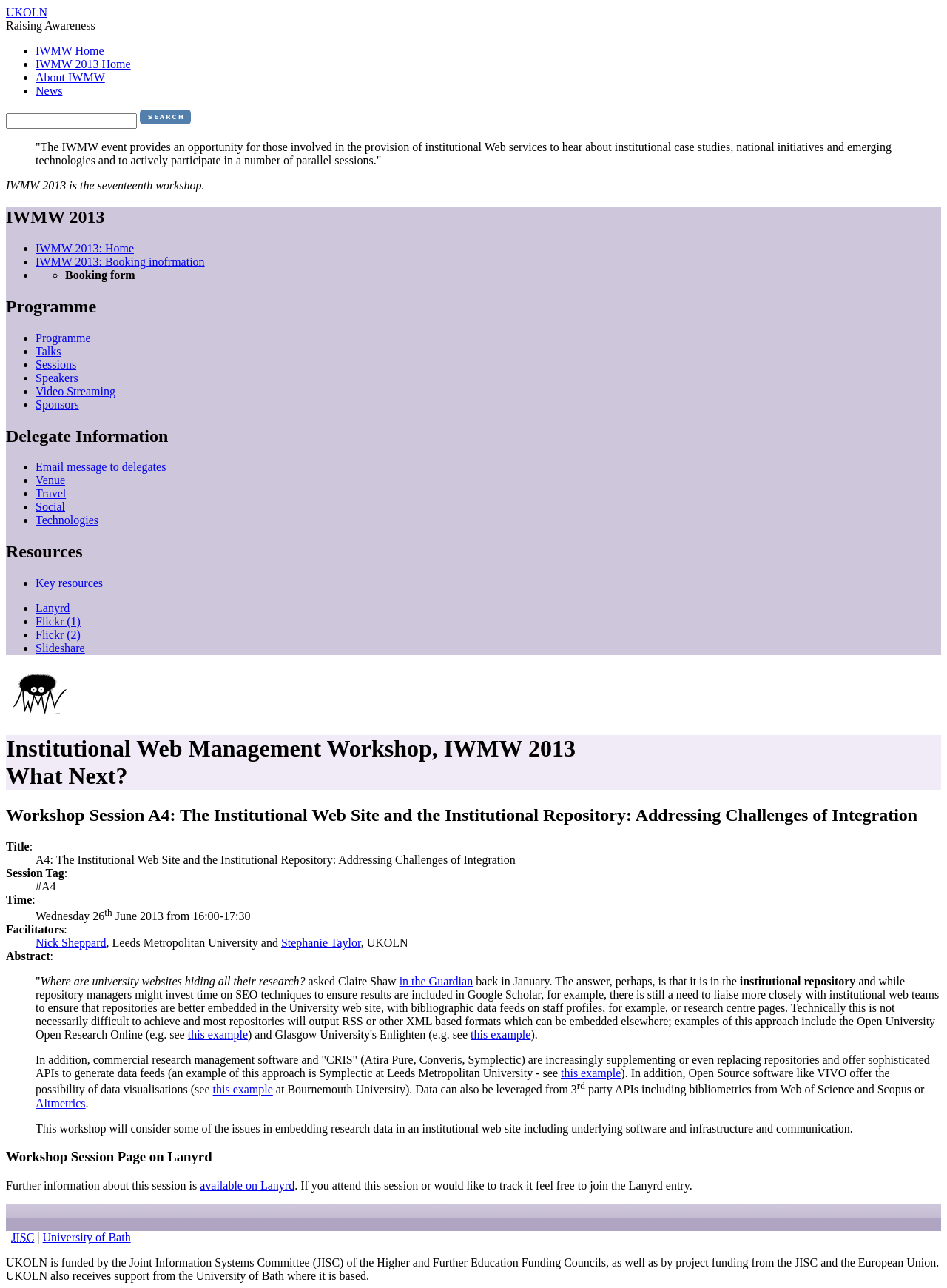Can you specify the bounding box coordinates of the area that needs to be clicked to fulfill the following instruction: "Read about the Institutional Web Site and the Institutional Repository"?

[0.006, 0.625, 0.994, 0.641]